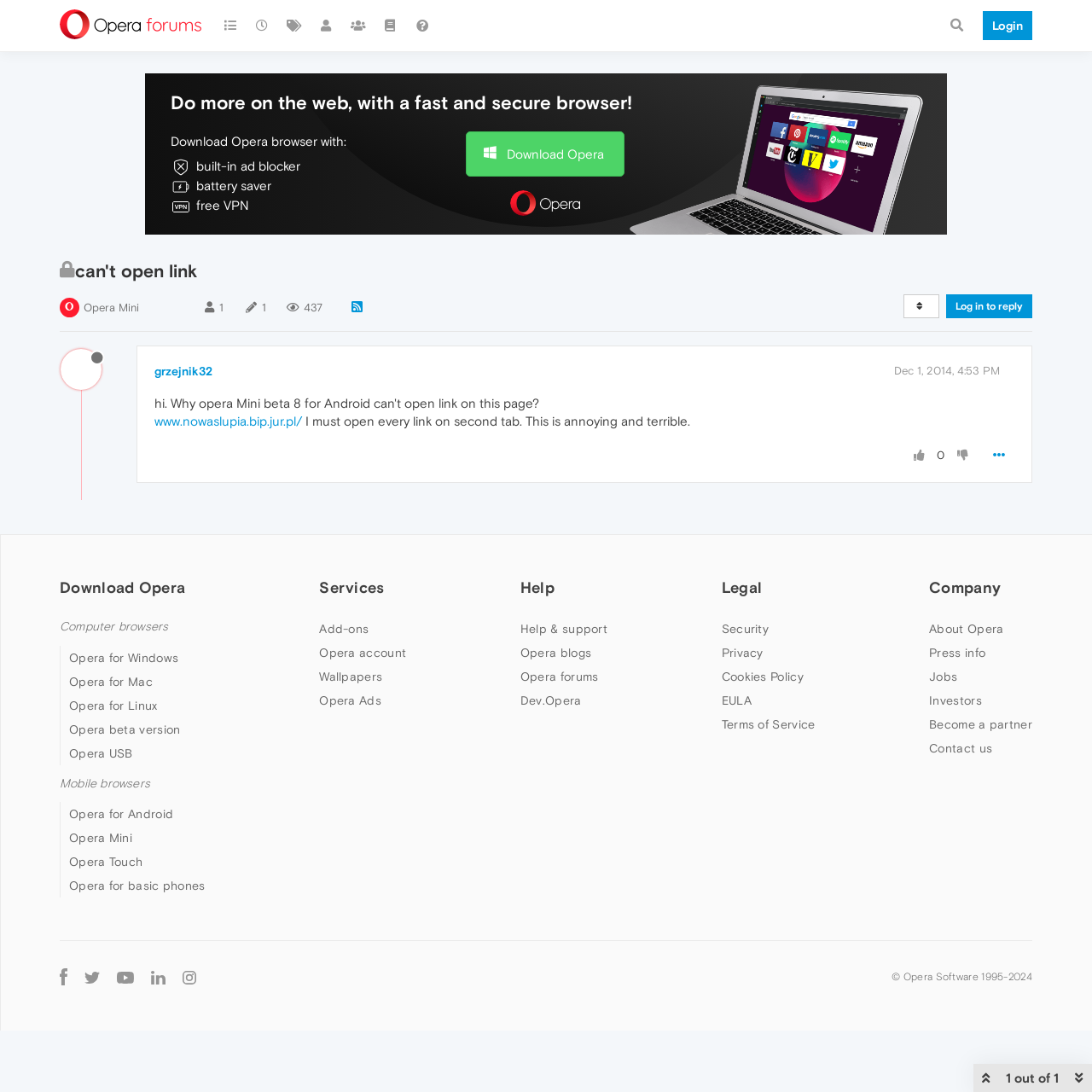Using the information in the image, give a detailed answer to the following question: How many links are there in the 'Services' section?

I counted the number of links under the 'Services' heading. There are four links: Add-ons, Opera account, Wallpapers, and Opera Ads.